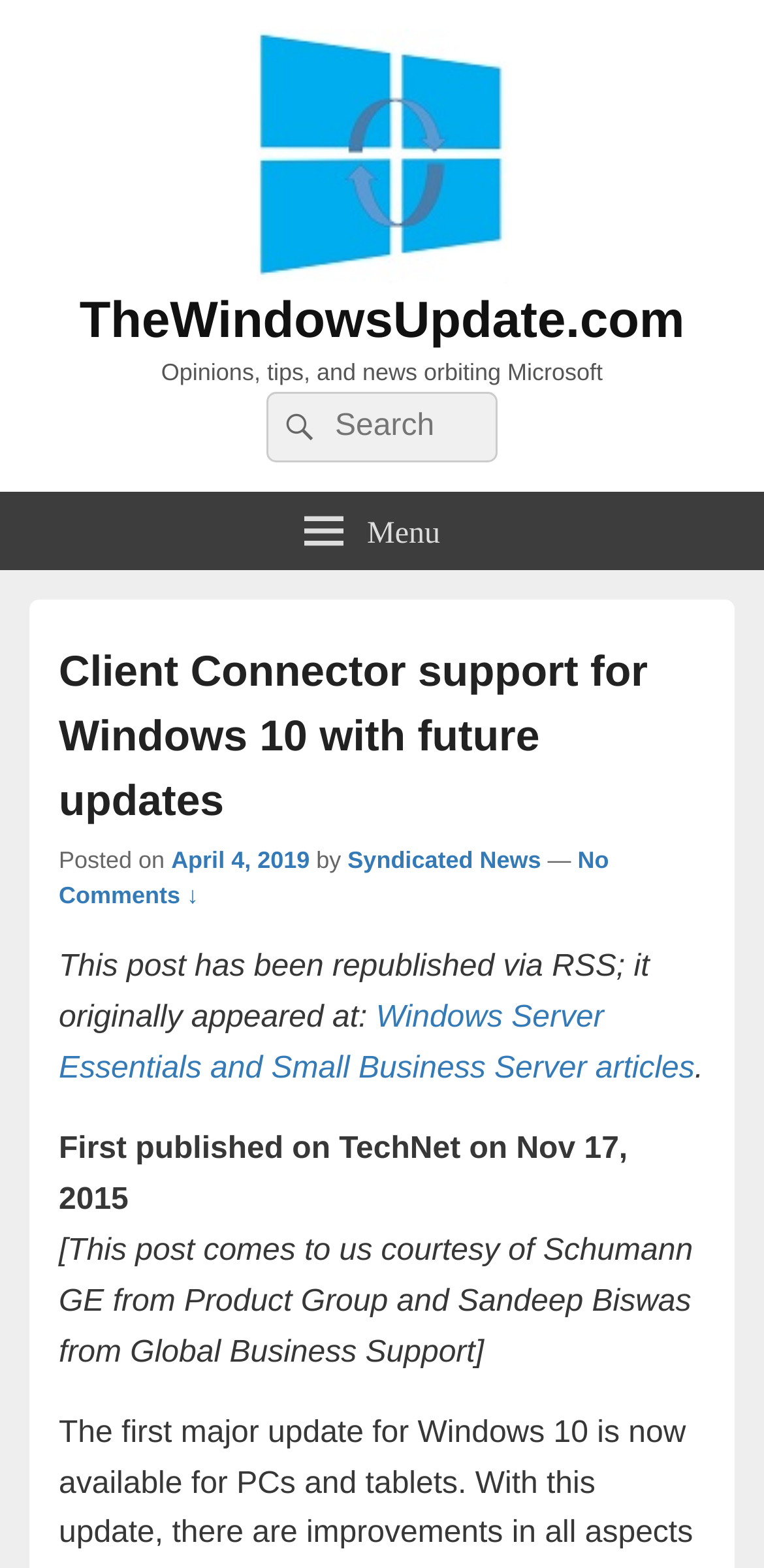What is the date of the article?
Utilize the information in the image to give a detailed answer to the question.

I determined the answer by looking at the date mentioned in the article, which is 'Posted on April 4, 2019'. This date is located near the top of the article and indicates when the article was published or posted.